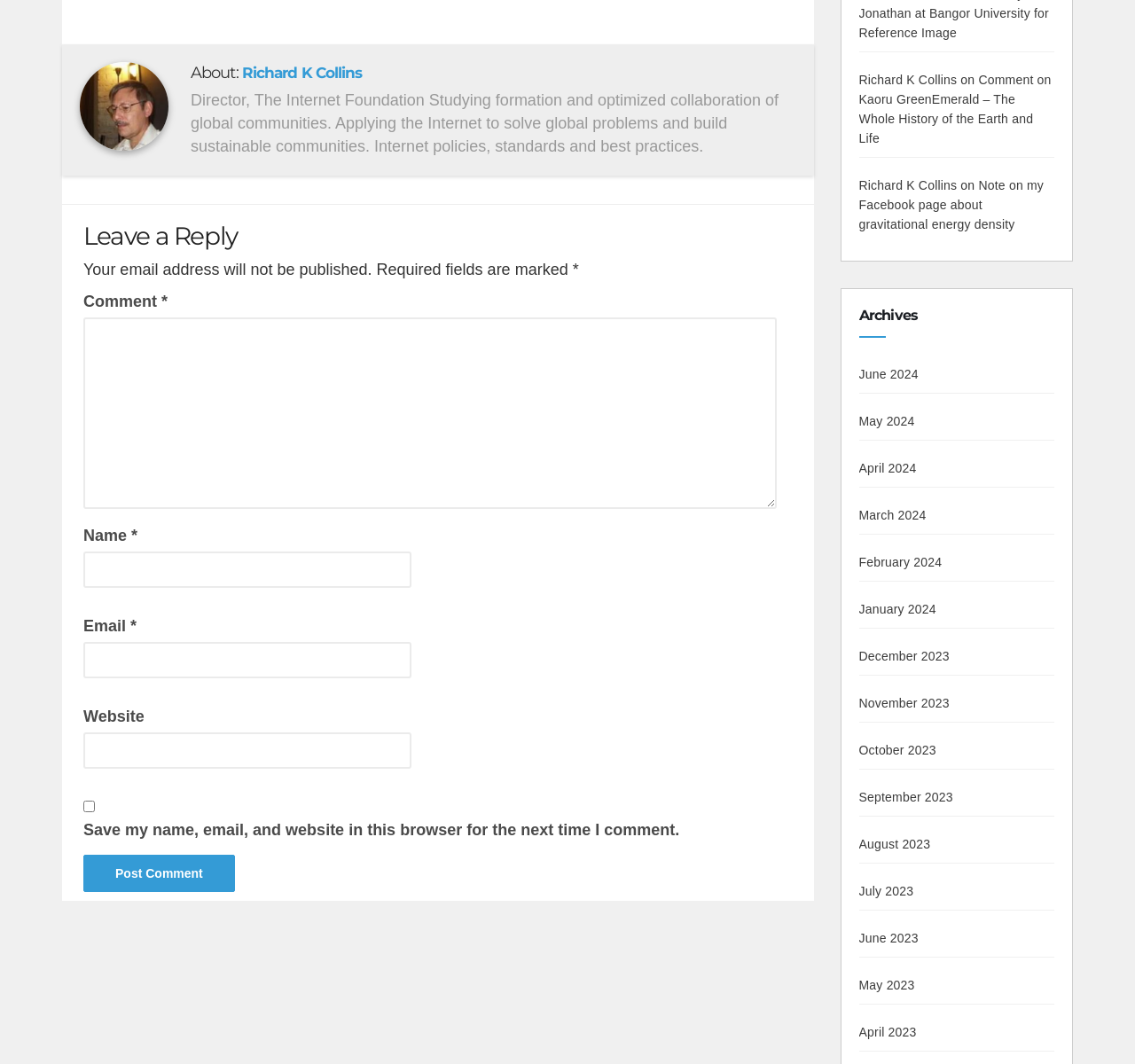Determine the bounding box coordinates for the region that must be clicked to execute the following instruction: "Support their work".

None